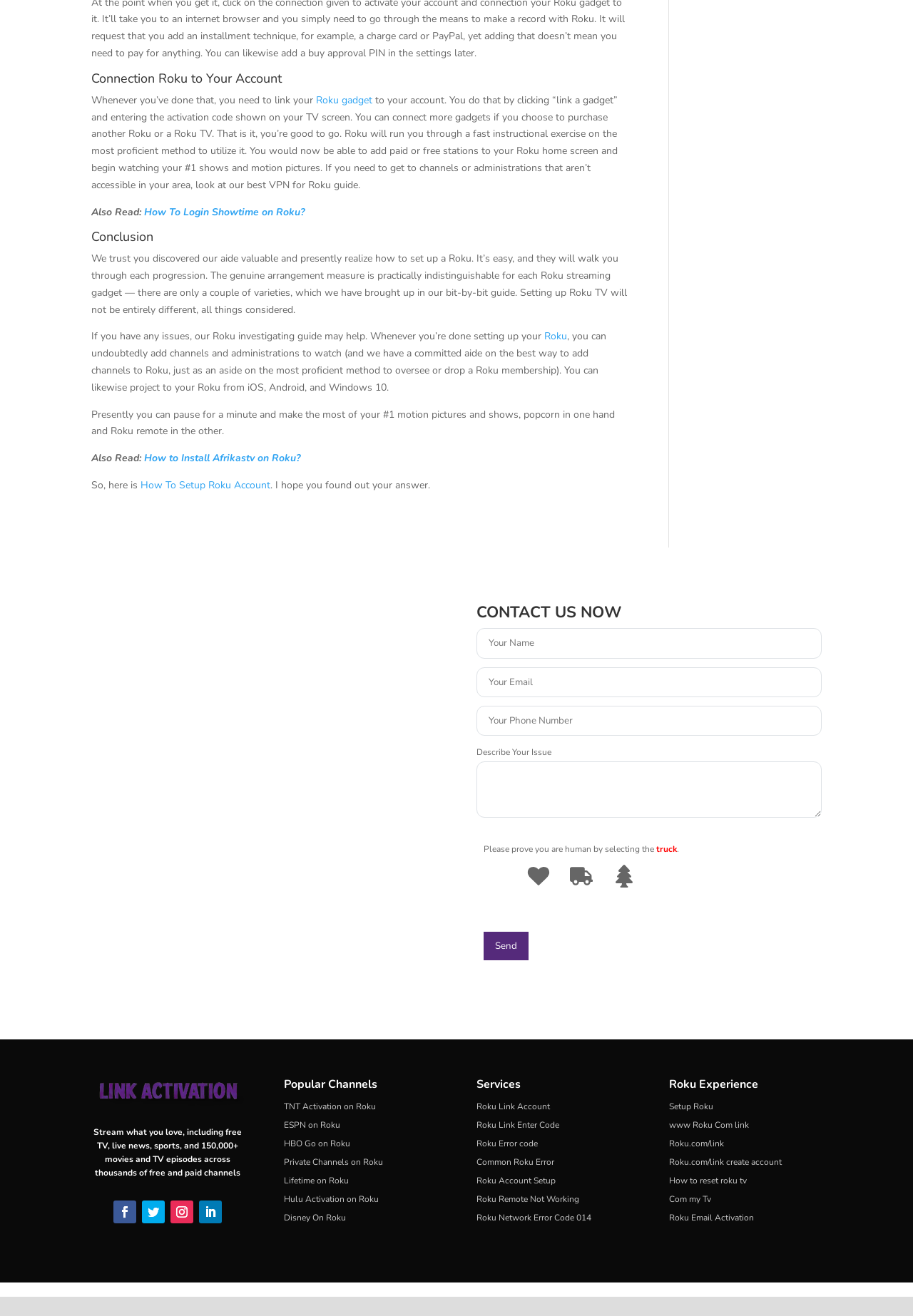What is the purpose of the form?
Answer briefly with a single word or phrase based on the image.

Contact form